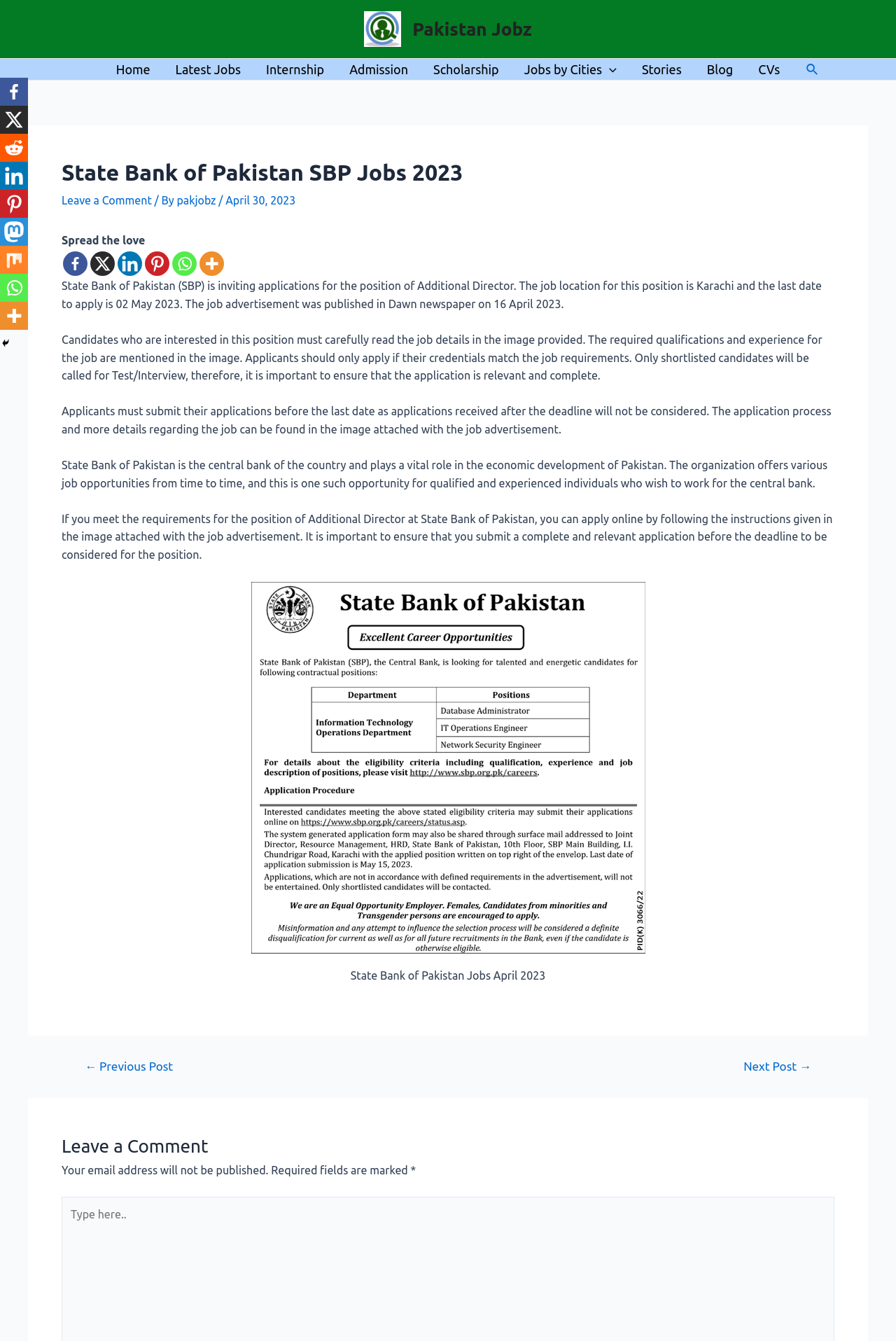Respond to the following question using a concise word or phrase: 
What is the name of the newspaper where the job advertisement was published?

Dawn